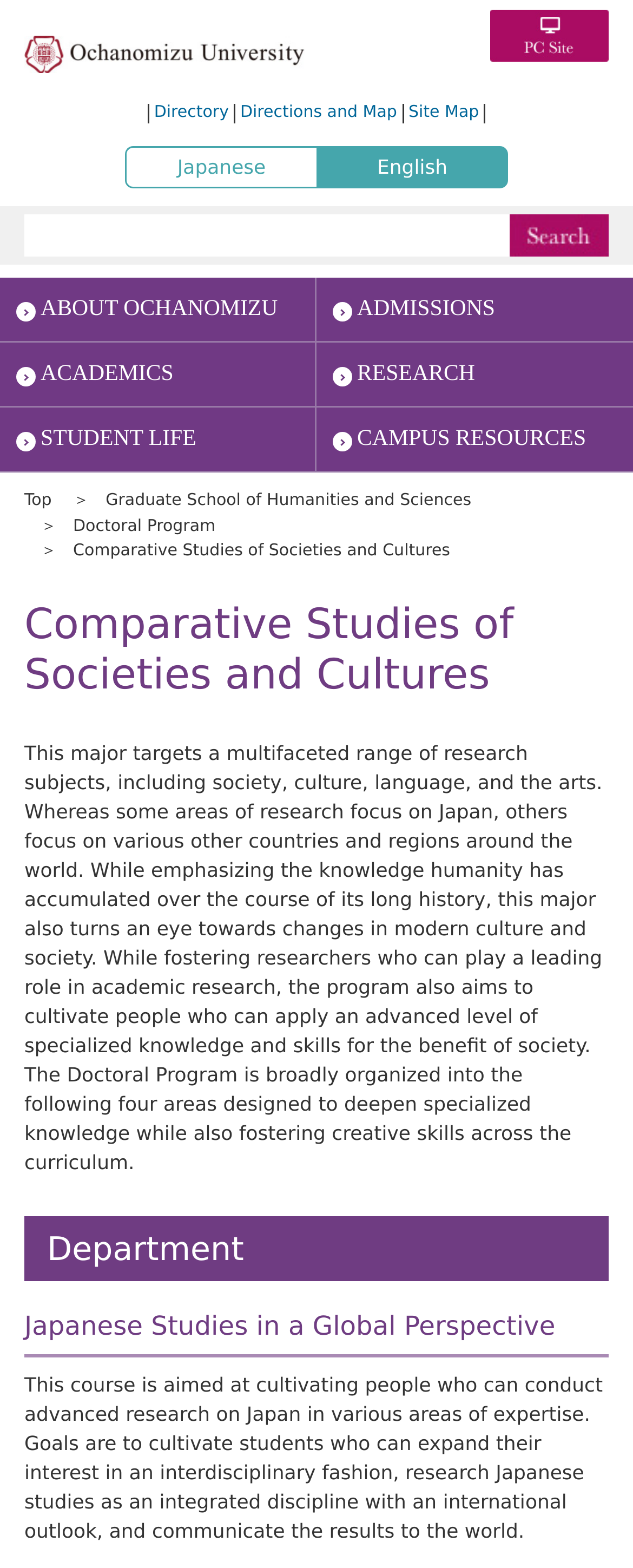What is the major that targets a multifaceted range of research subjects?
With the help of the image, please provide a detailed response to the question.

According to the webpage, the major that targets a multifaceted range of research subjects, including society, culture, language, and the arts, is the 'Comparative Studies of Societies and Cultures' major.